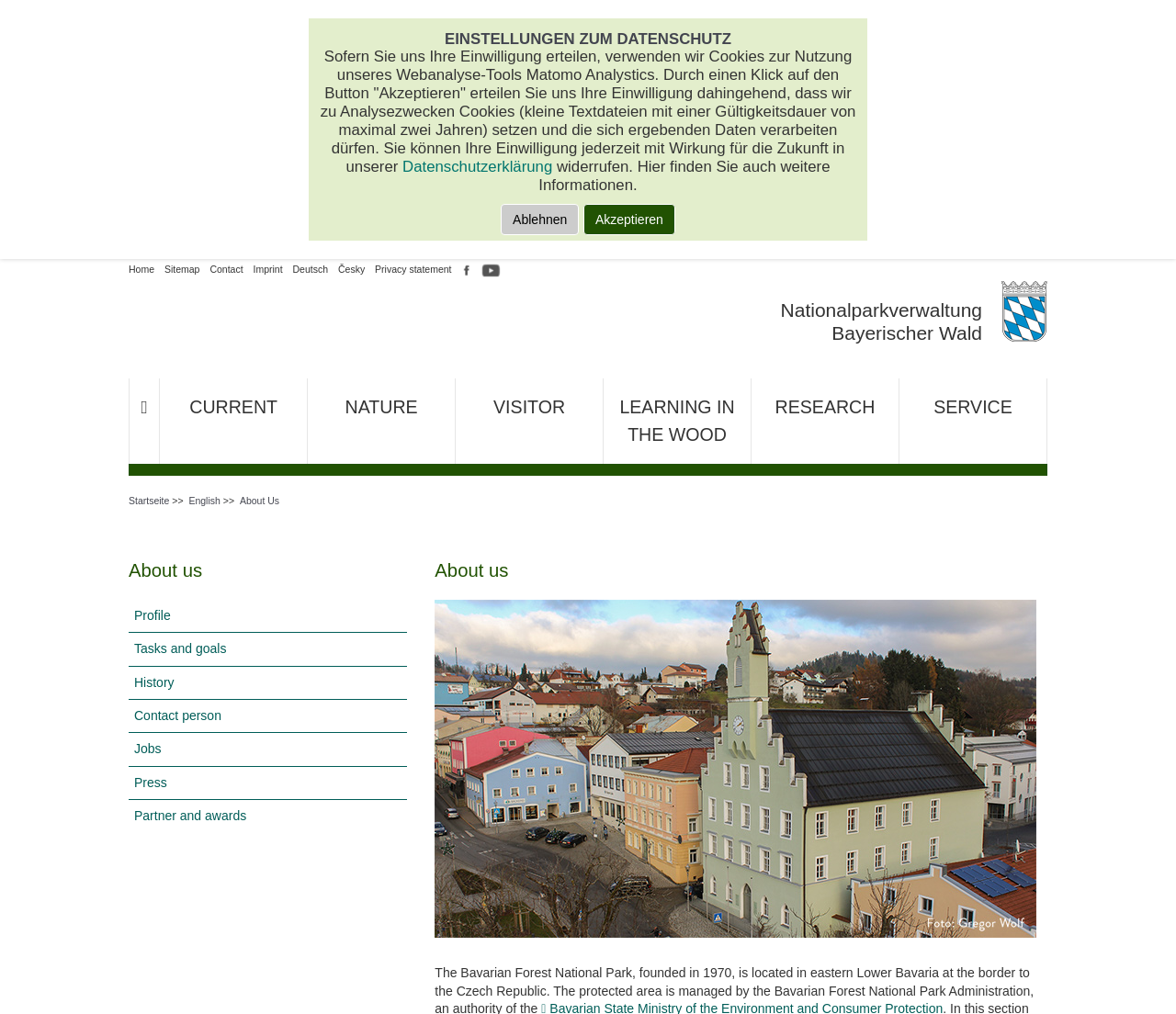Pinpoint the bounding box coordinates of the clickable area needed to execute the instruction: "View sitemap". The coordinates should be specified as four float numbers between 0 and 1, i.e., [left, top, right, bottom].

[0.14, 0.26, 0.17, 0.271]